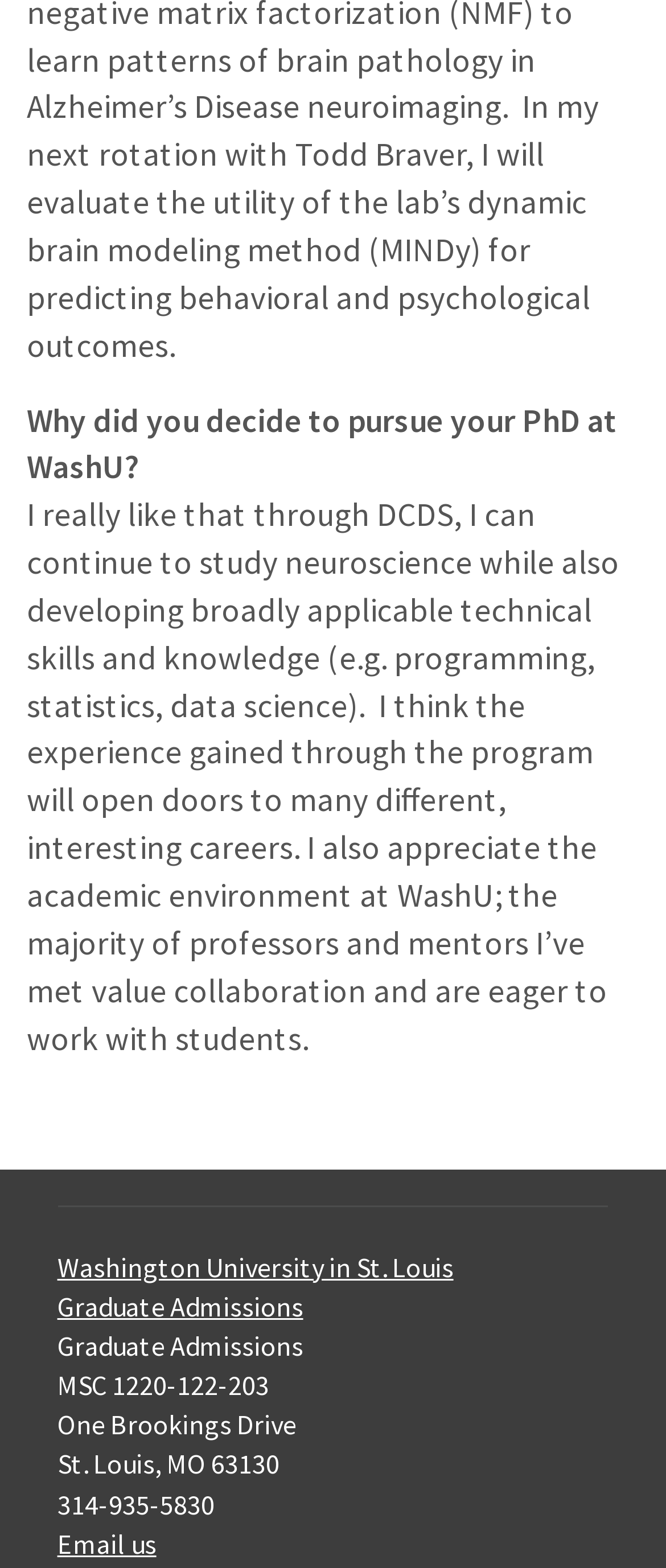What is the name of the program mentioned in the text?
From the details in the image, answer the question comprehensively.

The text mentions 'DCDS' as the program that allows the student to continue studying neuroscience while developing technical skills and knowledge.